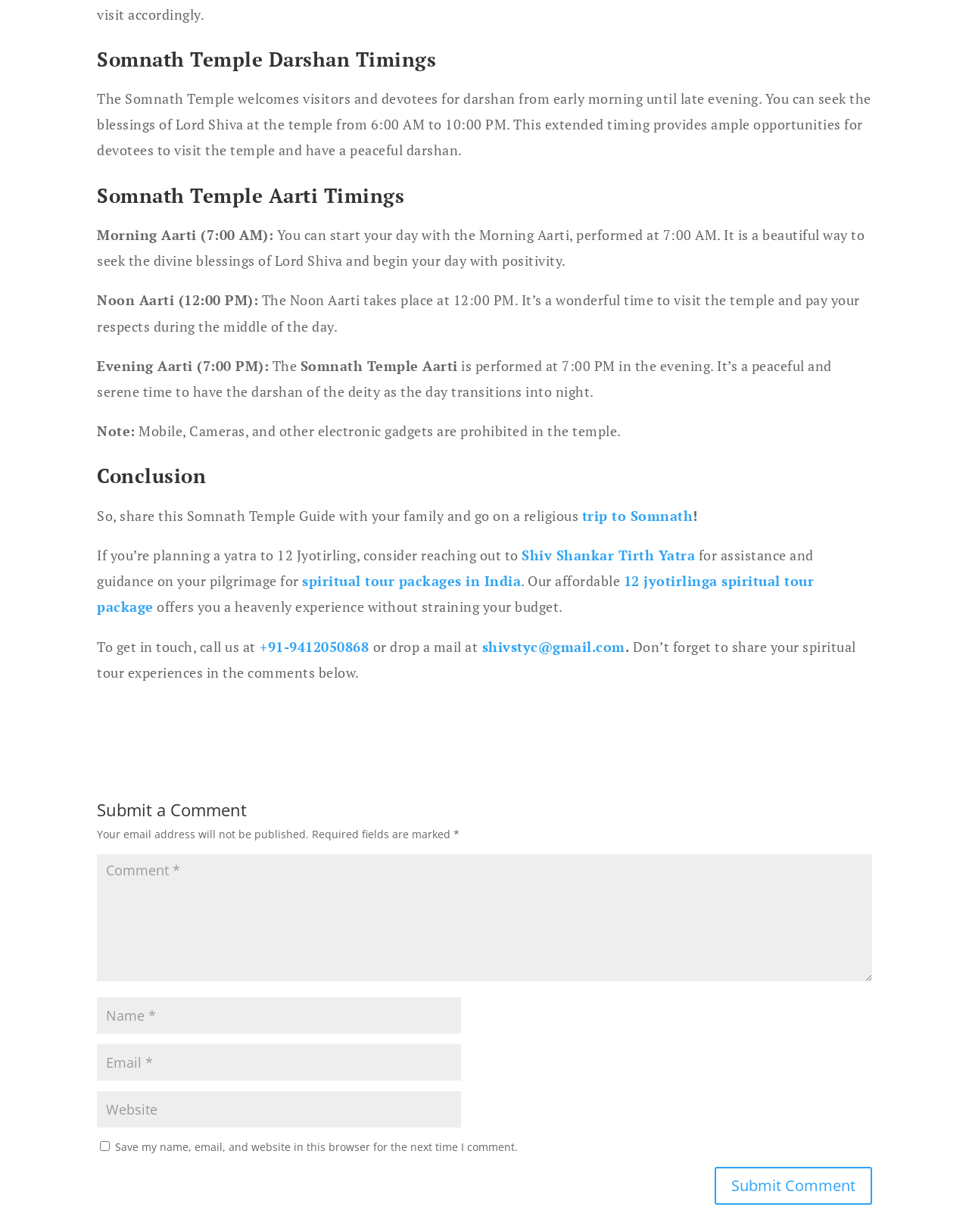Identify the bounding box coordinates for the region of the element that should be clicked to carry out the instruction: "Enter your name". The bounding box coordinates should be four float numbers between 0 and 1, i.e., [left, top, right, bottom].

[0.1, 0.809, 0.476, 0.839]